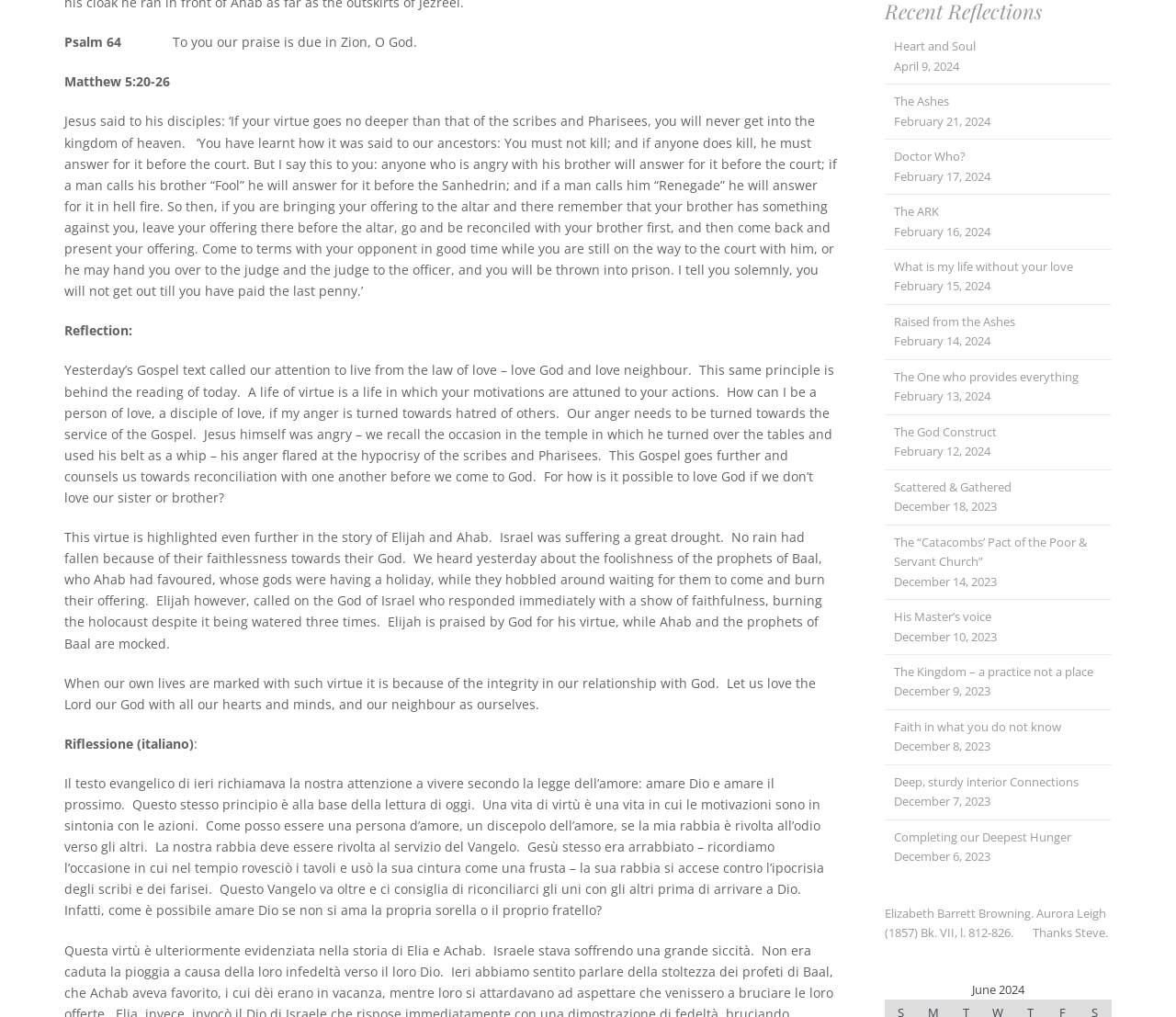Extract the bounding box coordinates for the UI element described by the text: "December 5, 2022March 27, 2023". The coordinates should be in the form of [left, top, right, bottom] with values between 0 and 1.

None